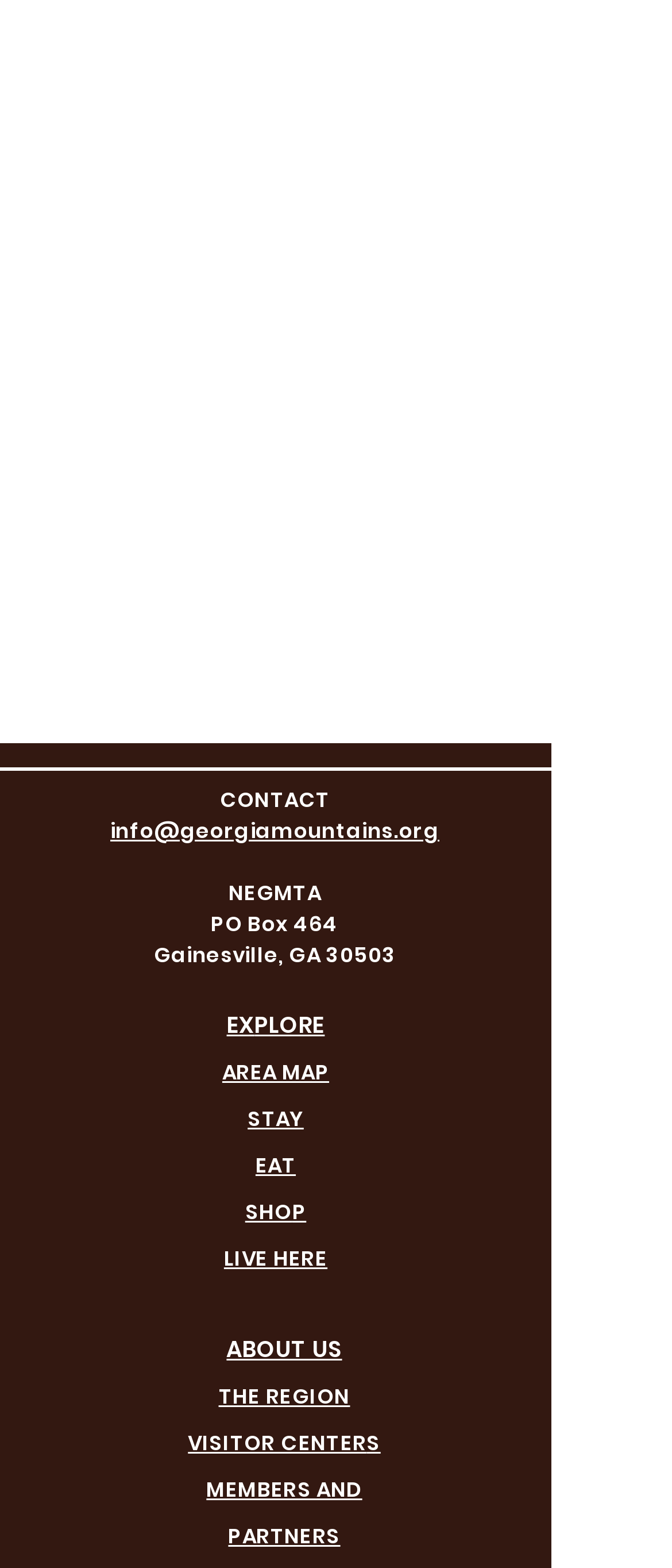What is the postal address of NEMGTA?
Using the information from the image, give a concise answer in one word or a short phrase.

PO Box 464, Gainesville, GA 30503